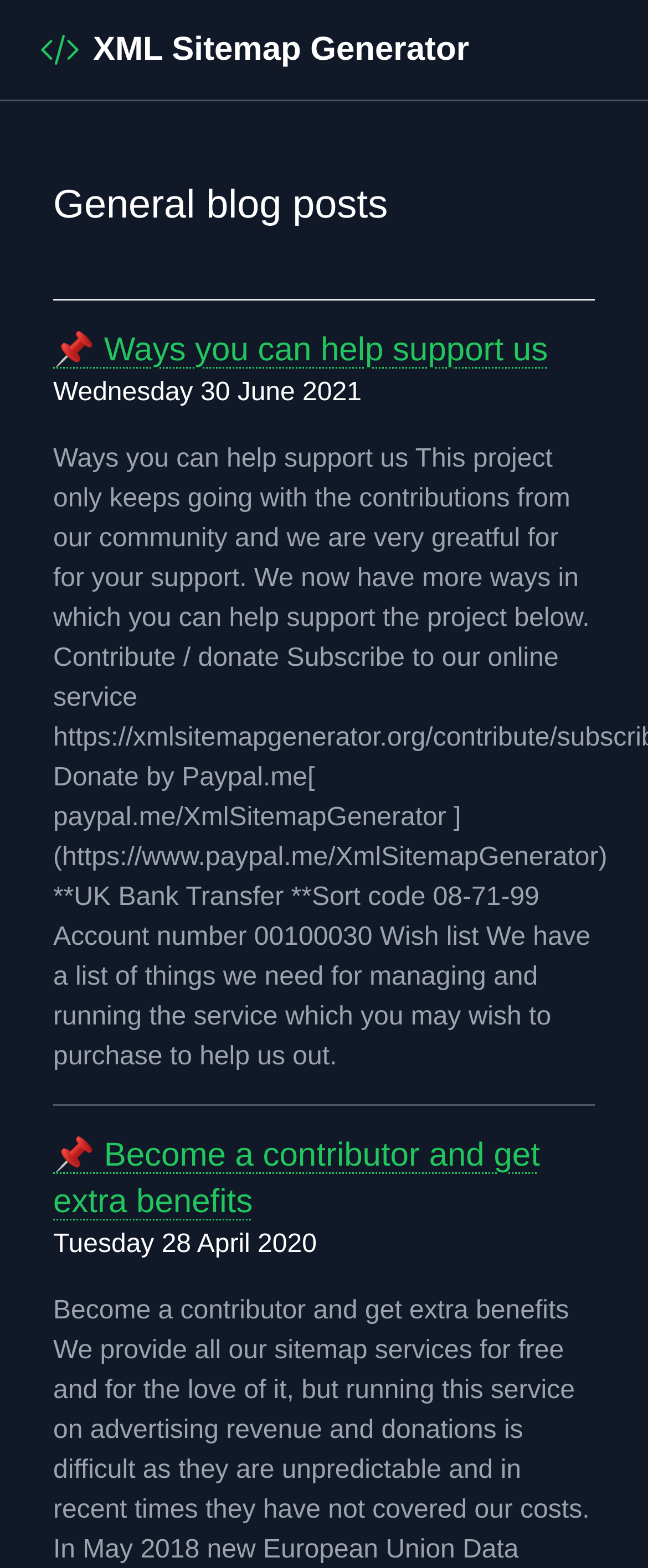Please provide a one-word or phrase answer to the question: 
What is the purpose of the XML Sitemap Generator?

Generate XML sitemap